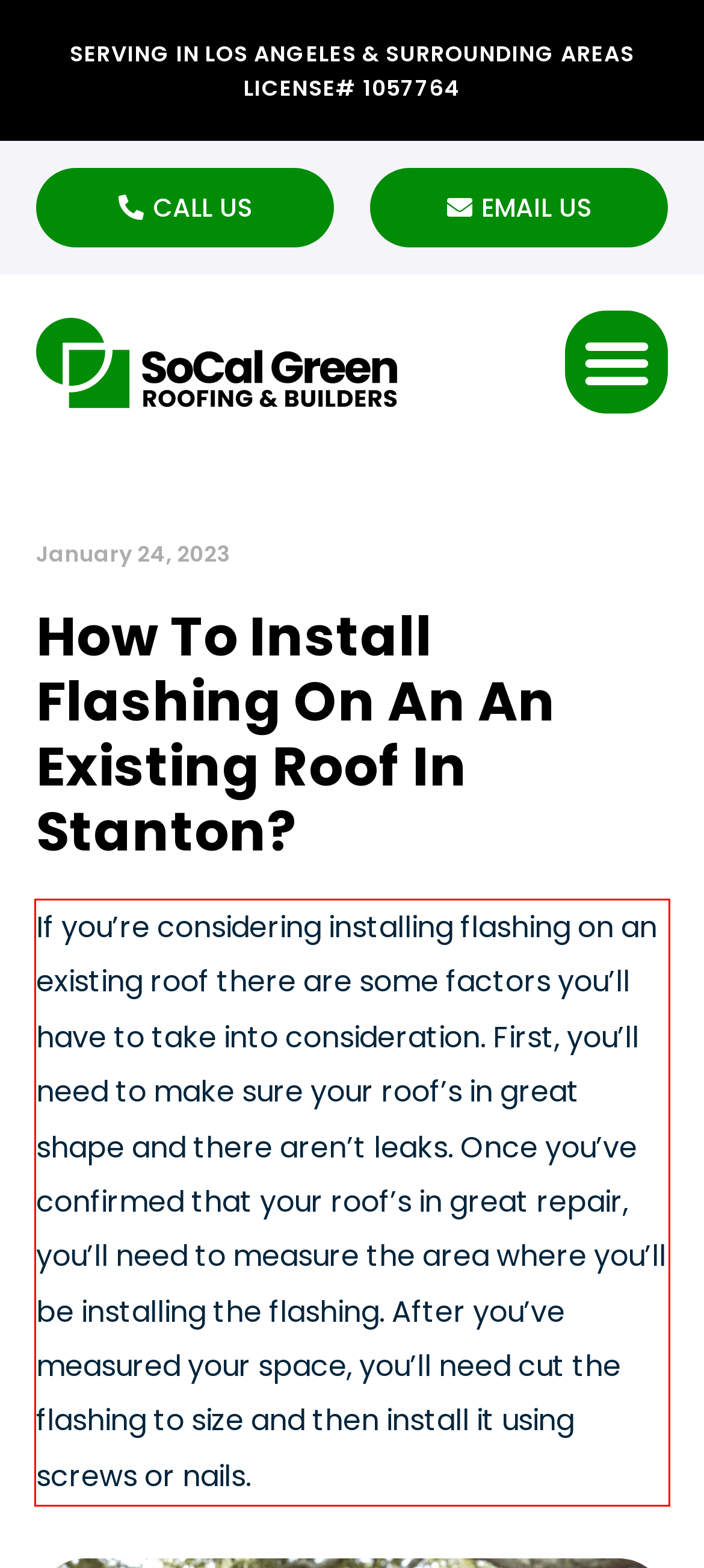Given a screenshot of a webpage, locate the red bounding box and extract the text it encloses.

If you’re considering installing flashing on an existing roof there are some factors you’ll have to take into consideration. First, you’ll need to make sure your roof’s in great shape and there aren’t leaks. Once you’ve confirmed that your roof’s in great repair, you’ll need to measure the area where you’ll be installing the flashing. After you’ve measured your space, you’ll need cut the flashing to size and then install it using screws or nails.